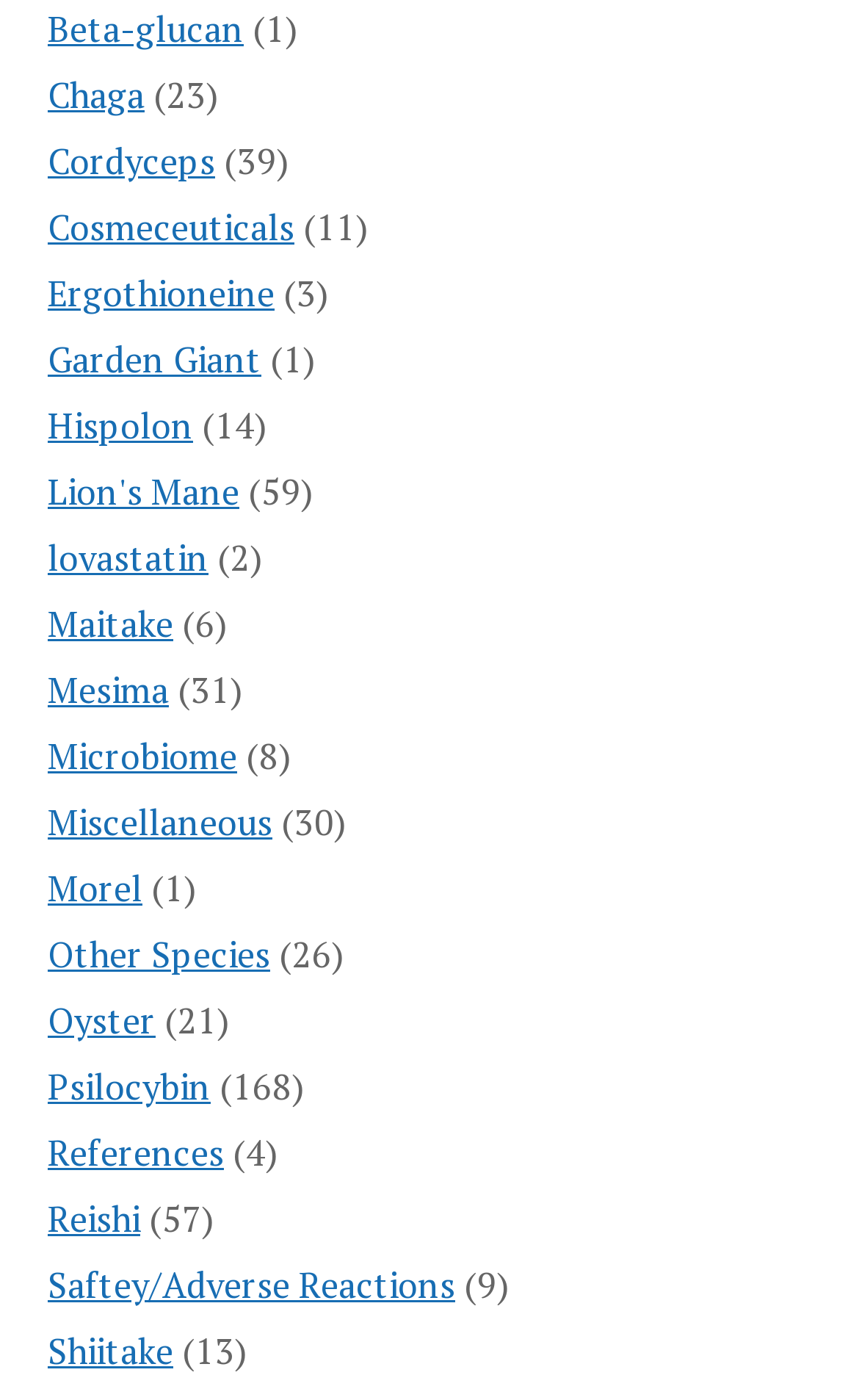Show the bounding box coordinates of the region that should be clicked to follow the instruction: "Explore the information about Cordyceps."

[0.056, 0.097, 0.25, 0.132]